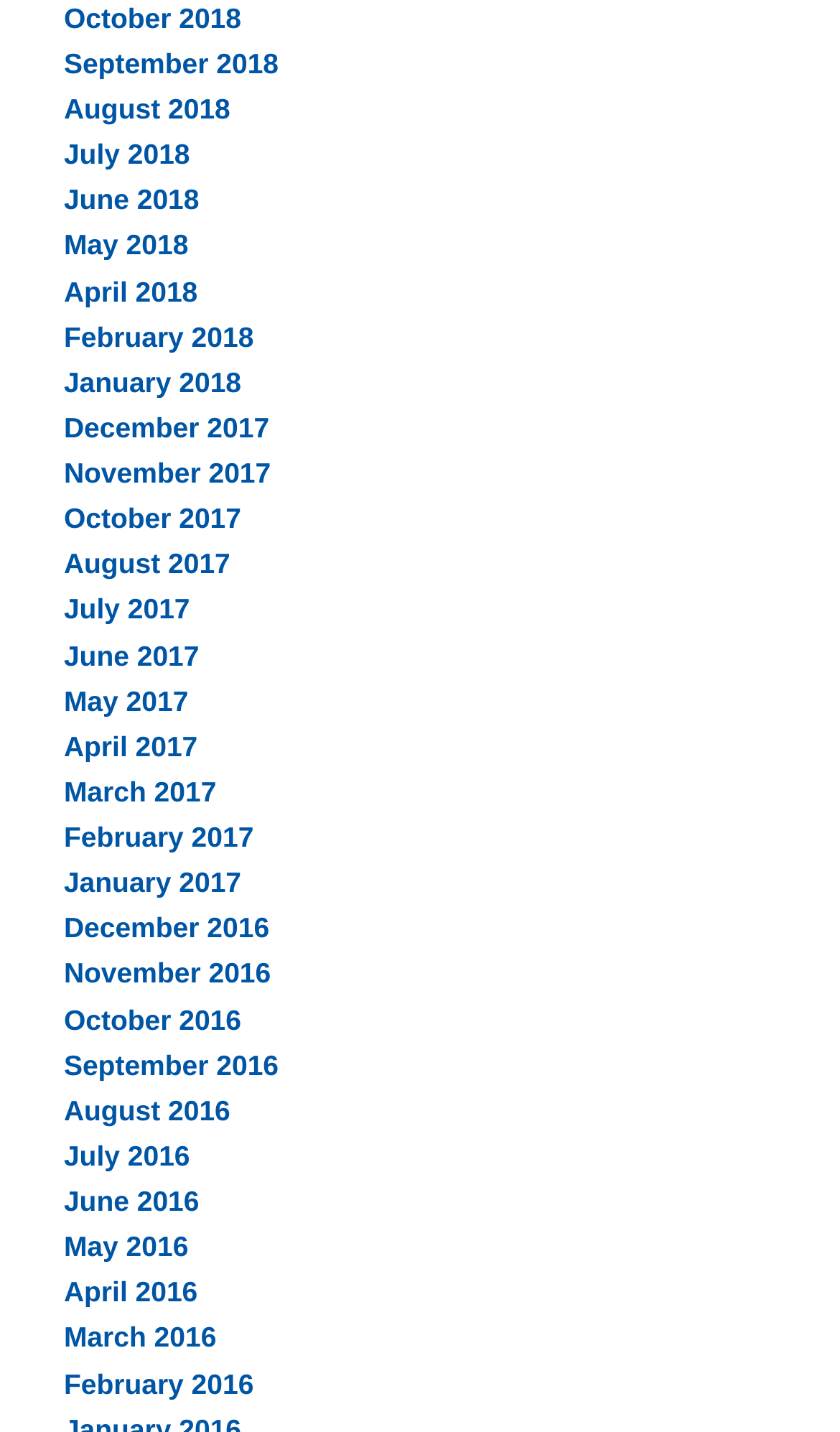Please provide a brief answer to the question using only one word or phrase: 
What is the earliest month listed?

December 2016